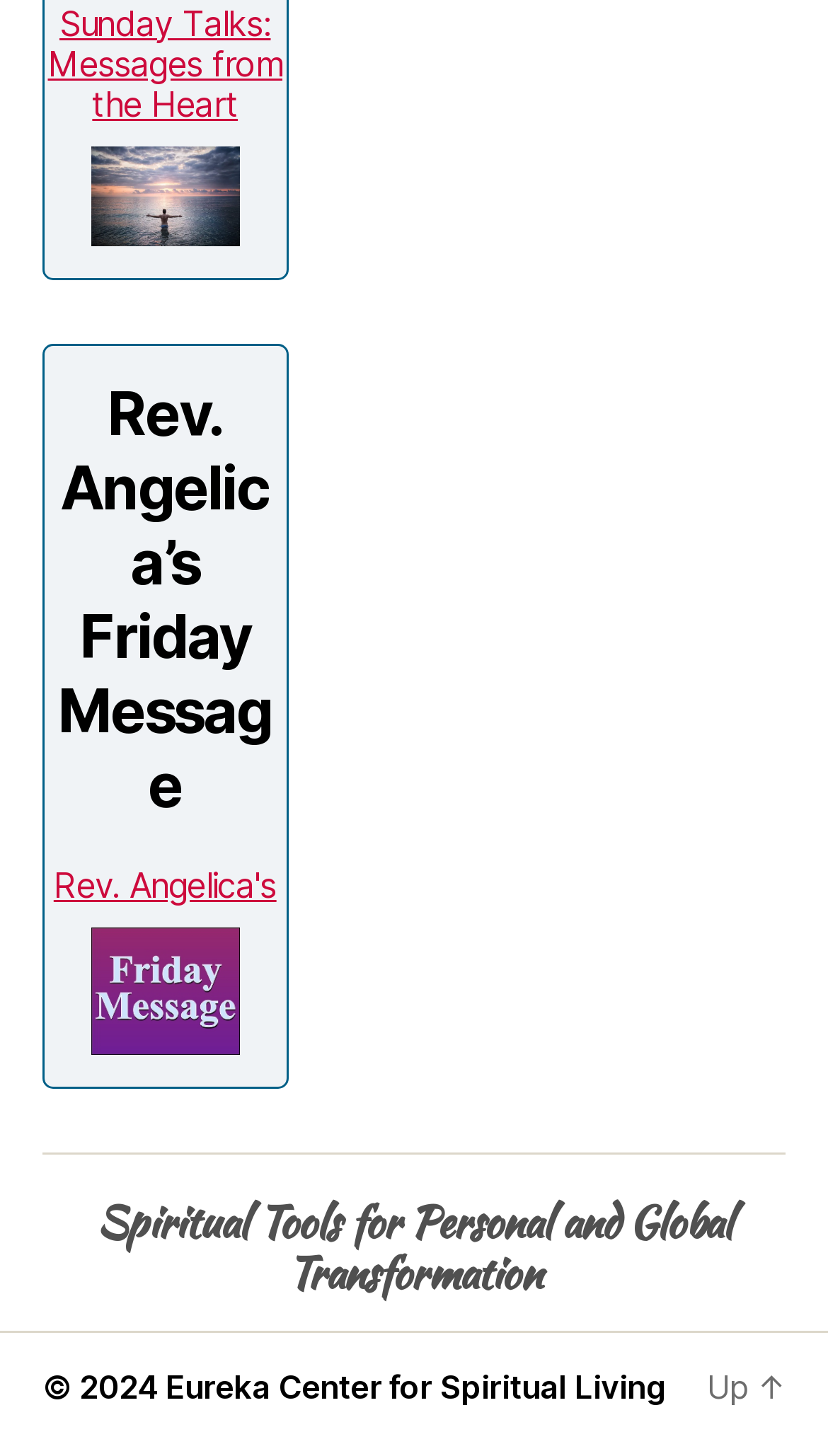With reference to the image, please provide a detailed answer to the following question: What is the purpose of the 'Up' link?

I found the answer by looking at the position of the 'Up' link, which is located at the bottom of the webpage. This suggests that the link is meant to allow users to quickly go back to the top of the webpage, rather than scrolling up manually.